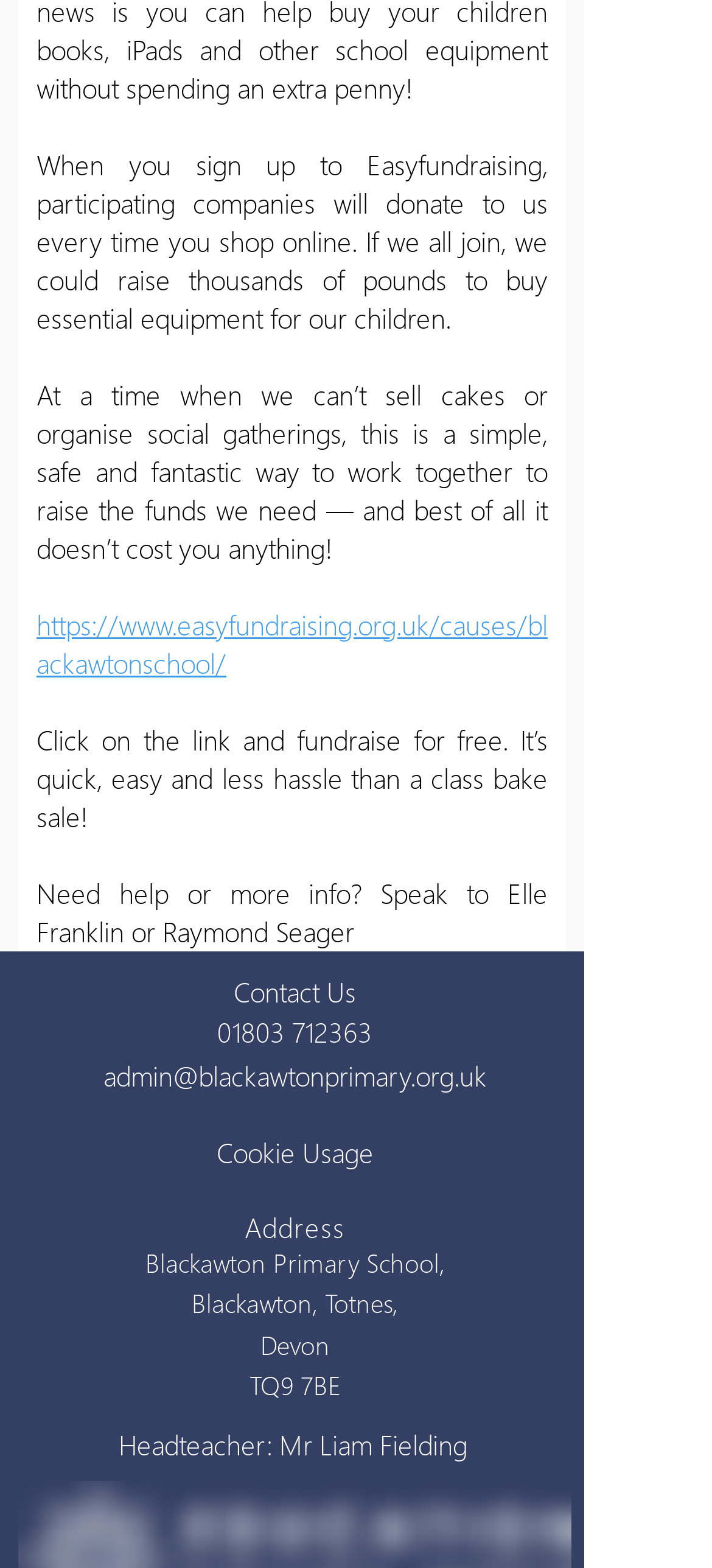What is the school's address?
Please respond to the question with a detailed and informative answer.

The webpage provides the school's address, which is Blackawton Primary School, Blackawton, Totnes, Devon TQ9 7BE.